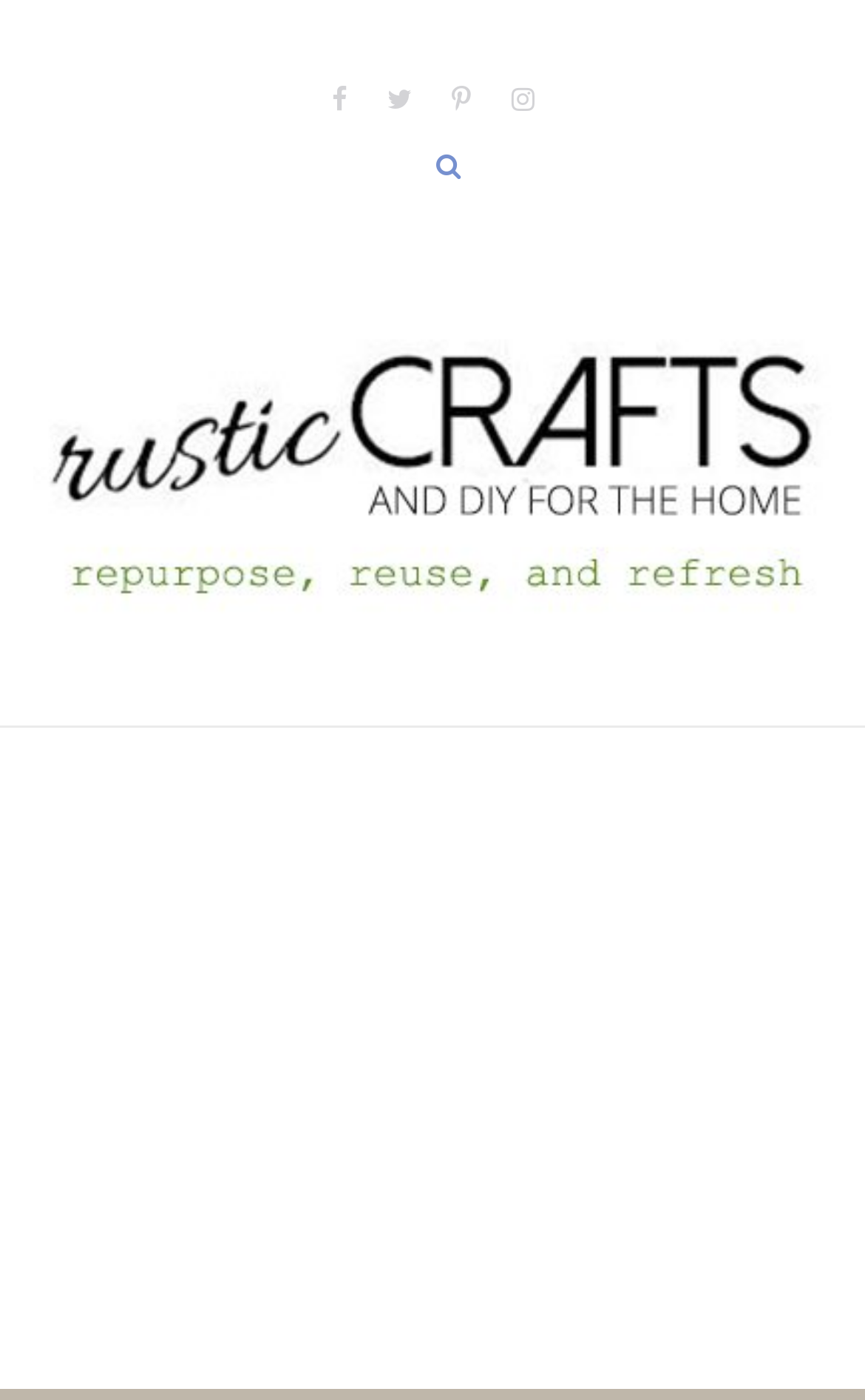Predict the bounding box of the UI element based on the description: "instagram". The coordinates should be four float numbers between 0 and 1, formatted as [left, top, right, bottom].

[0.591, 0.048, 0.617, 0.095]